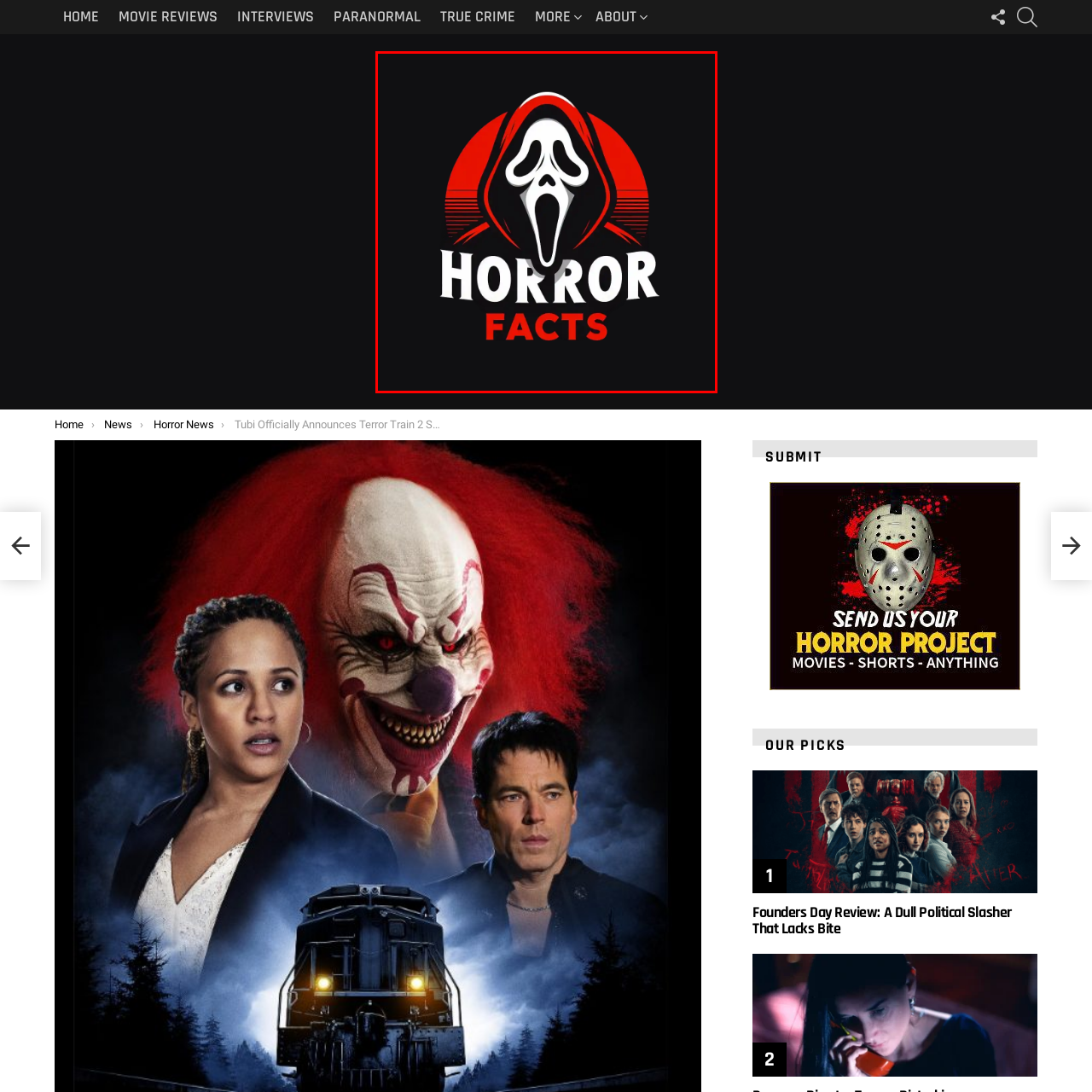Provide a thorough caption for the image that is surrounded by the red boundary.

The image features a striking logo for "Horror Facts," prominently centered against a dark background. The logo showcases a chilling, stylized depiction of a ghostly figure wearing a classic mask reminiscent of the iconic horror franchise. The figure is draped in a hooded cloak, exuding an aura of mystery and suspense. Below the figure, the words "HORROR" are boldly displayed in large, white letters, complemented by "FACTS" in a vibrant red font, enhancing the dramatic effect. This design effectively captures the essence of horror entertainment, drawing in enthusiasts with its haunting imagery and bold typography.